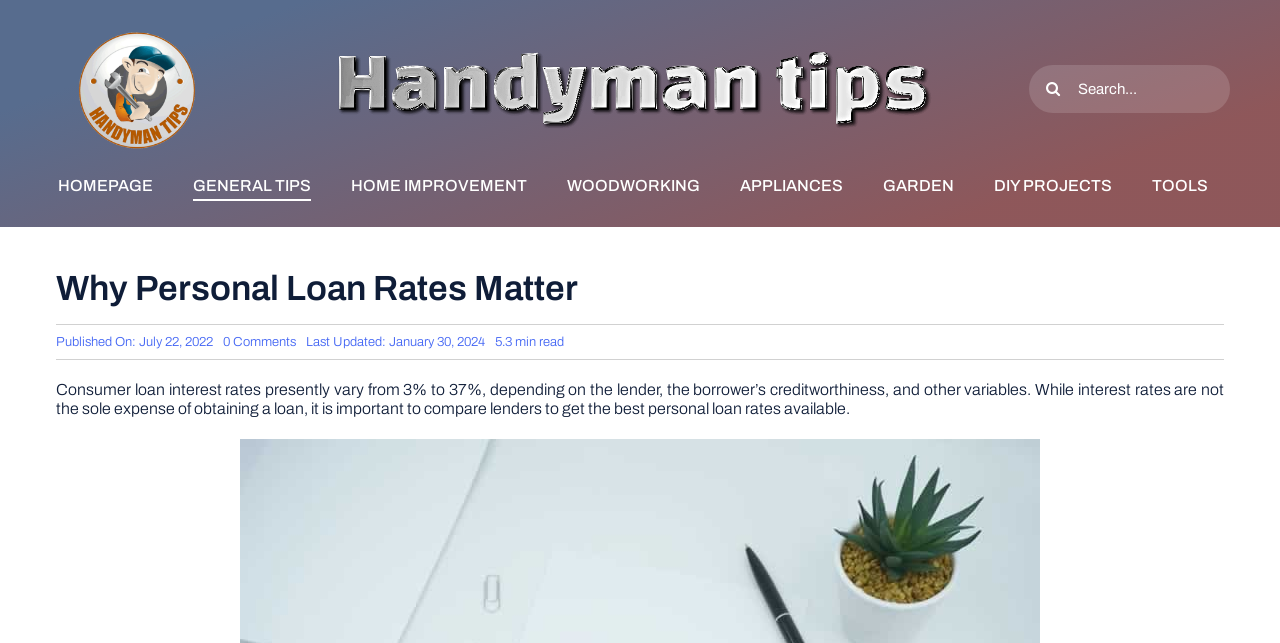Reply to the question below using a single word or brief phrase:
How many comments are on the article?

0